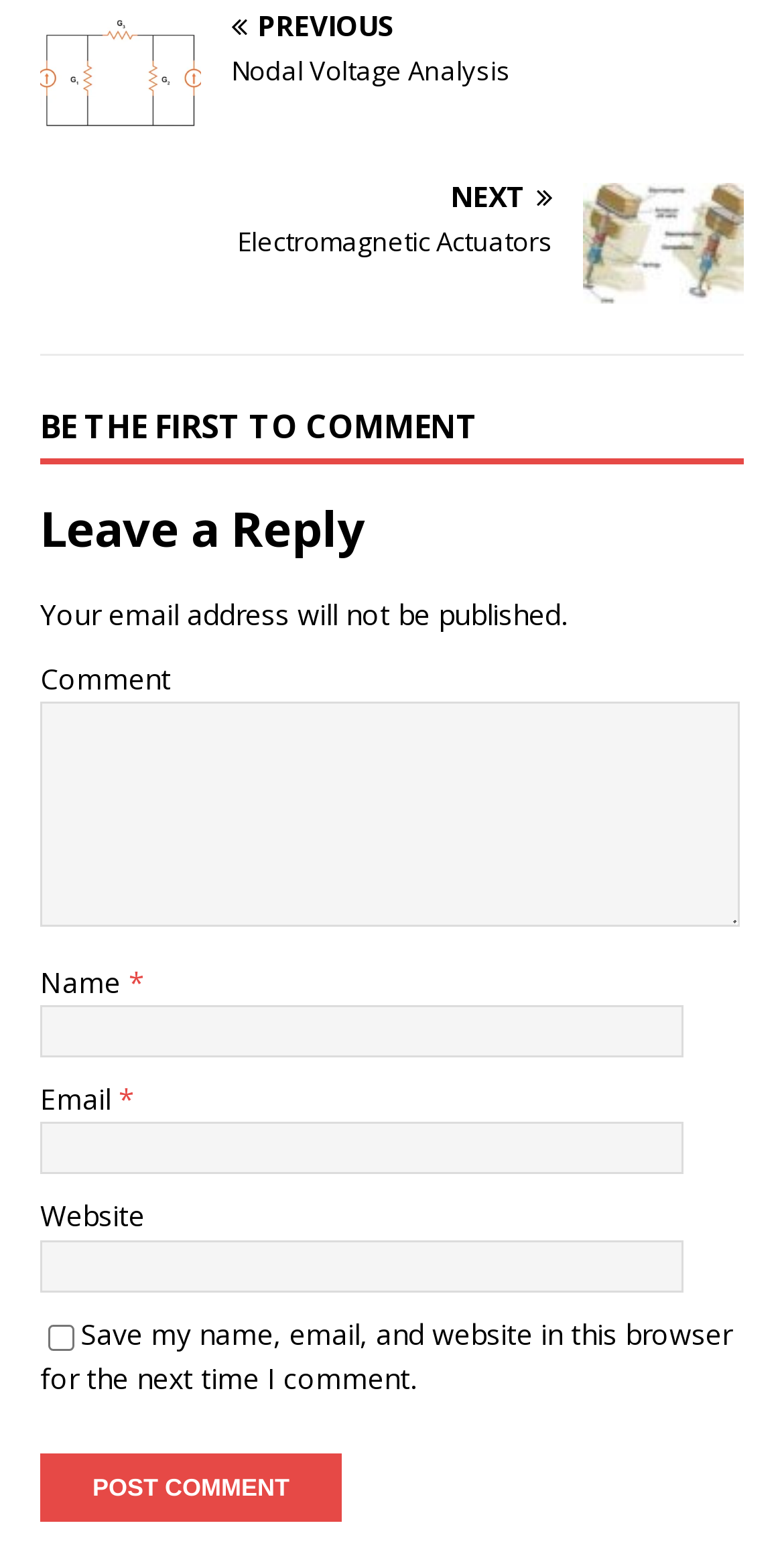Answer the question below in one word or phrase:
What is the text on the button to submit a comment?

Post Comment